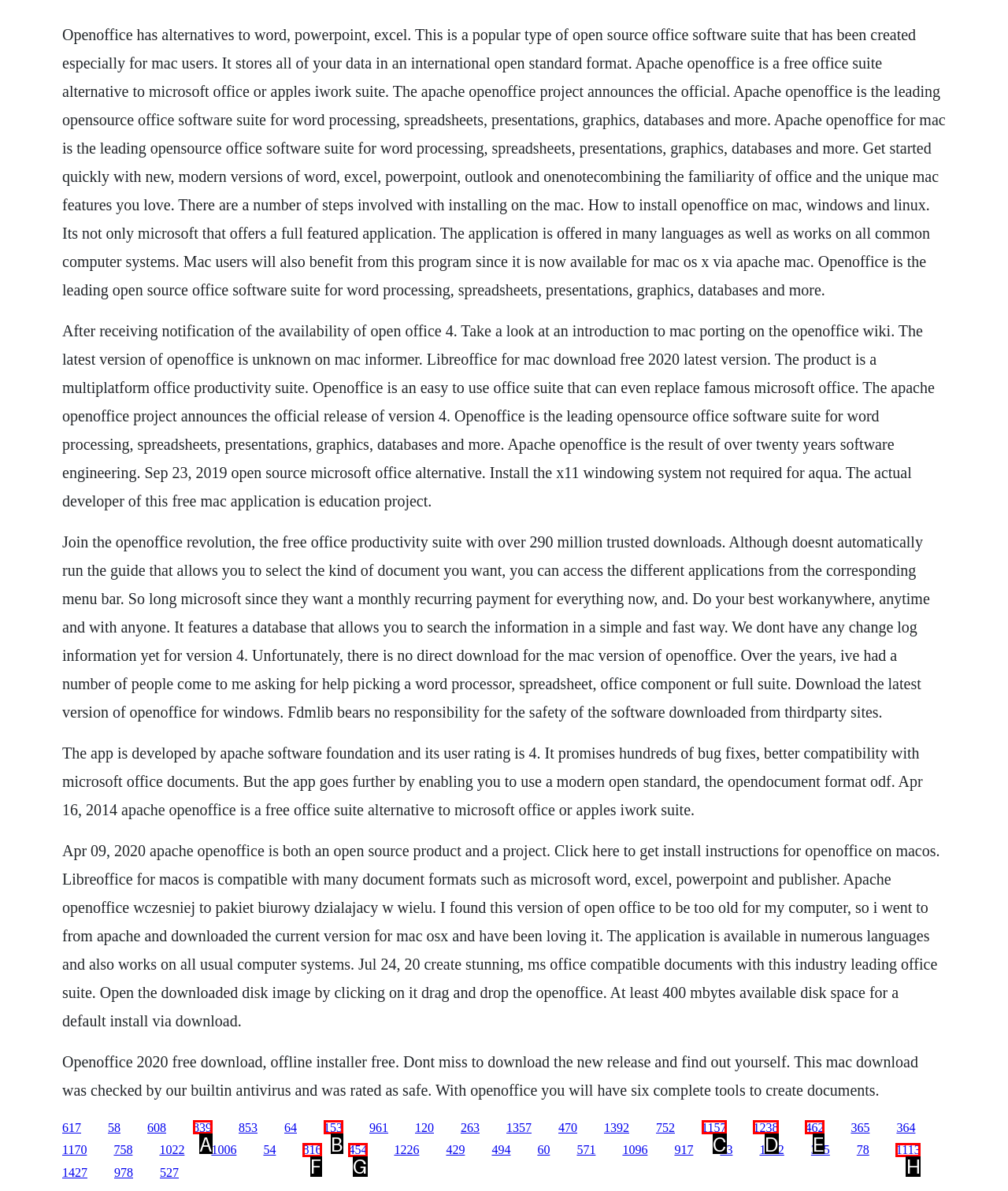Tell me which one HTML element I should click to complete the following task: Explore OpenOffice alternatives Answer with the option's letter from the given choices directly.

H